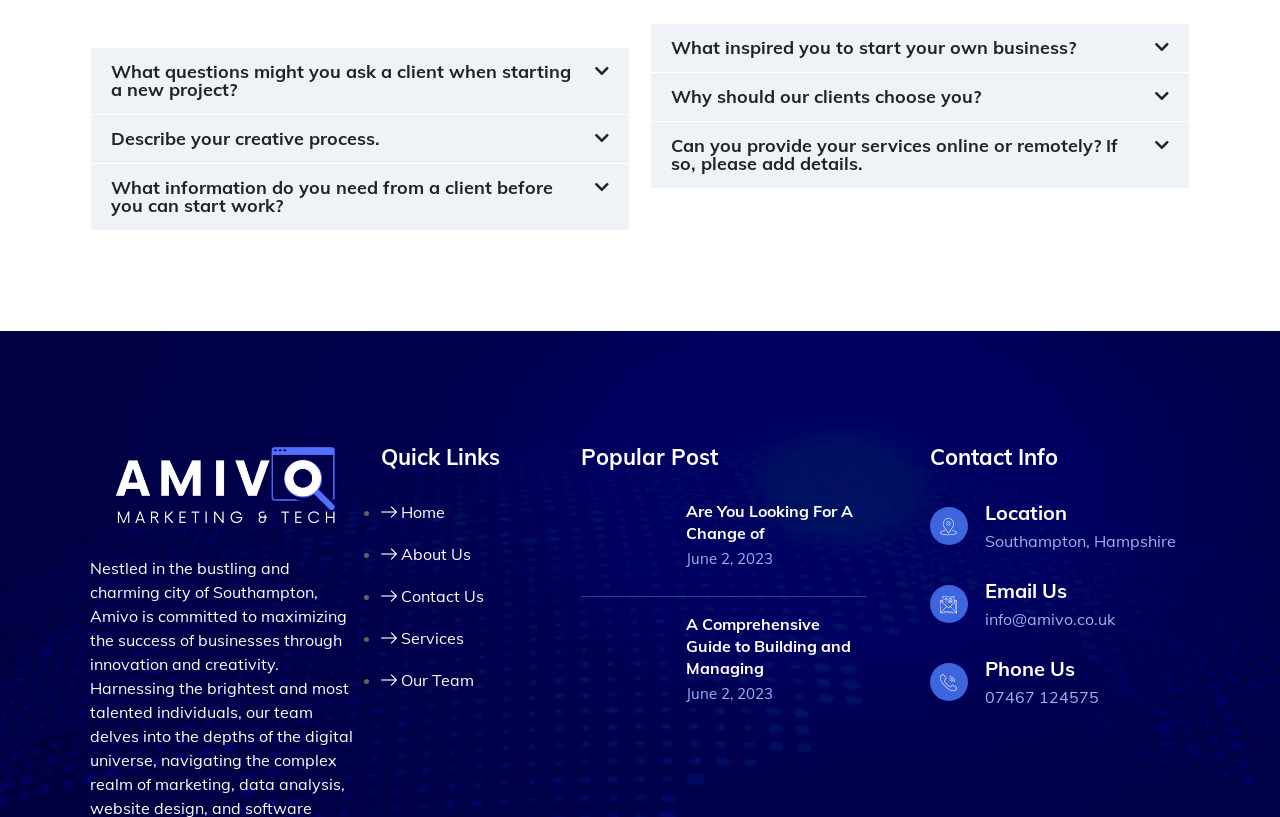Pinpoint the bounding box coordinates of the area that should be clicked to complete the following instruction: "Email to 'info@amivo.co.uk'". The coordinates must be given as four float numbers between 0 and 1, i.e., [left, top, right, bottom].

[0.77, 0.755, 0.871, 0.78]